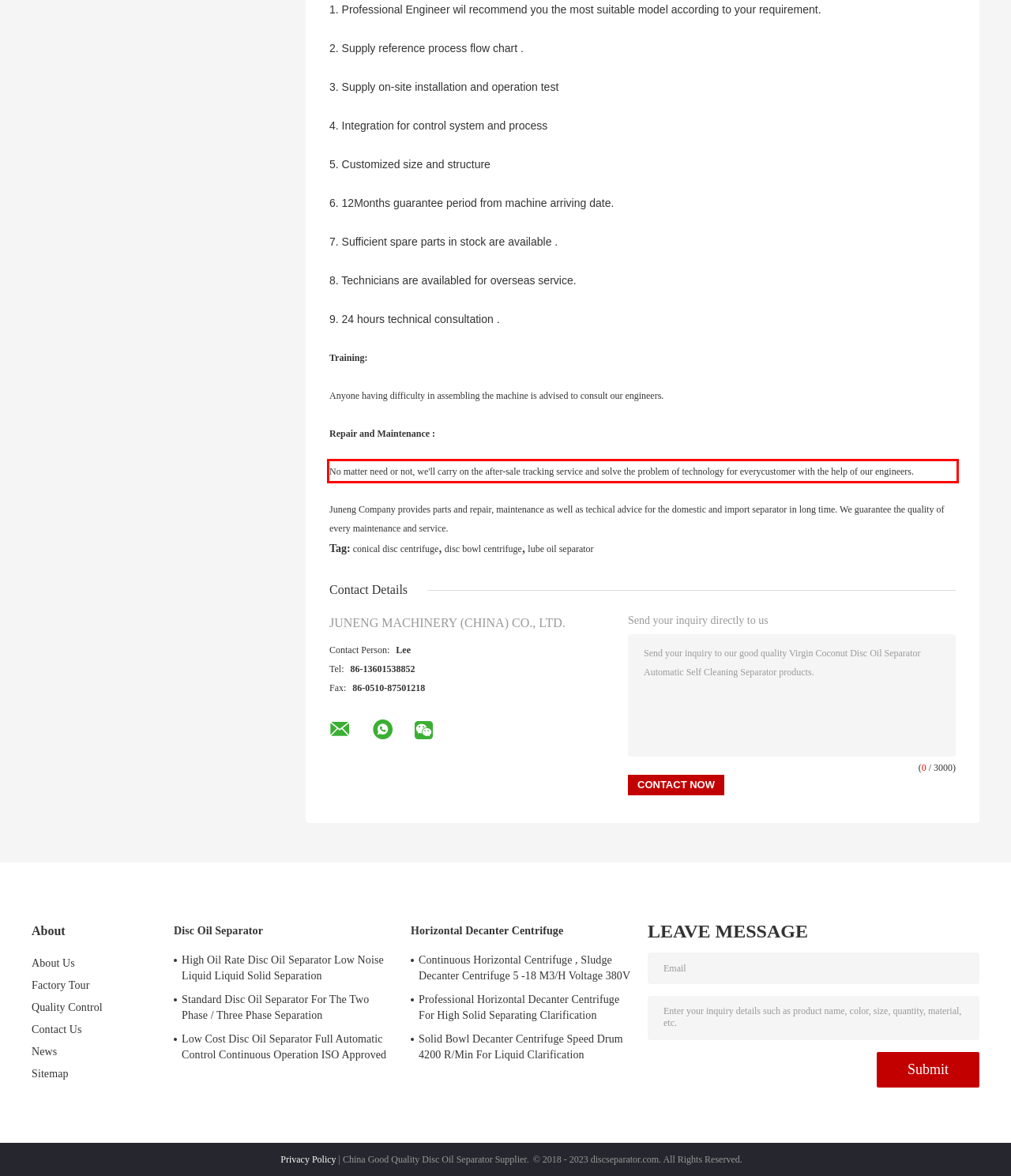Observe the screenshot of the webpage that includes a red rectangle bounding box. Conduct OCR on the content inside this red bounding box and generate the text.

No matter need or not, we'll carry on the after-sale tracking service and solve the problem of technology for everycustomer with the help of our engineers.